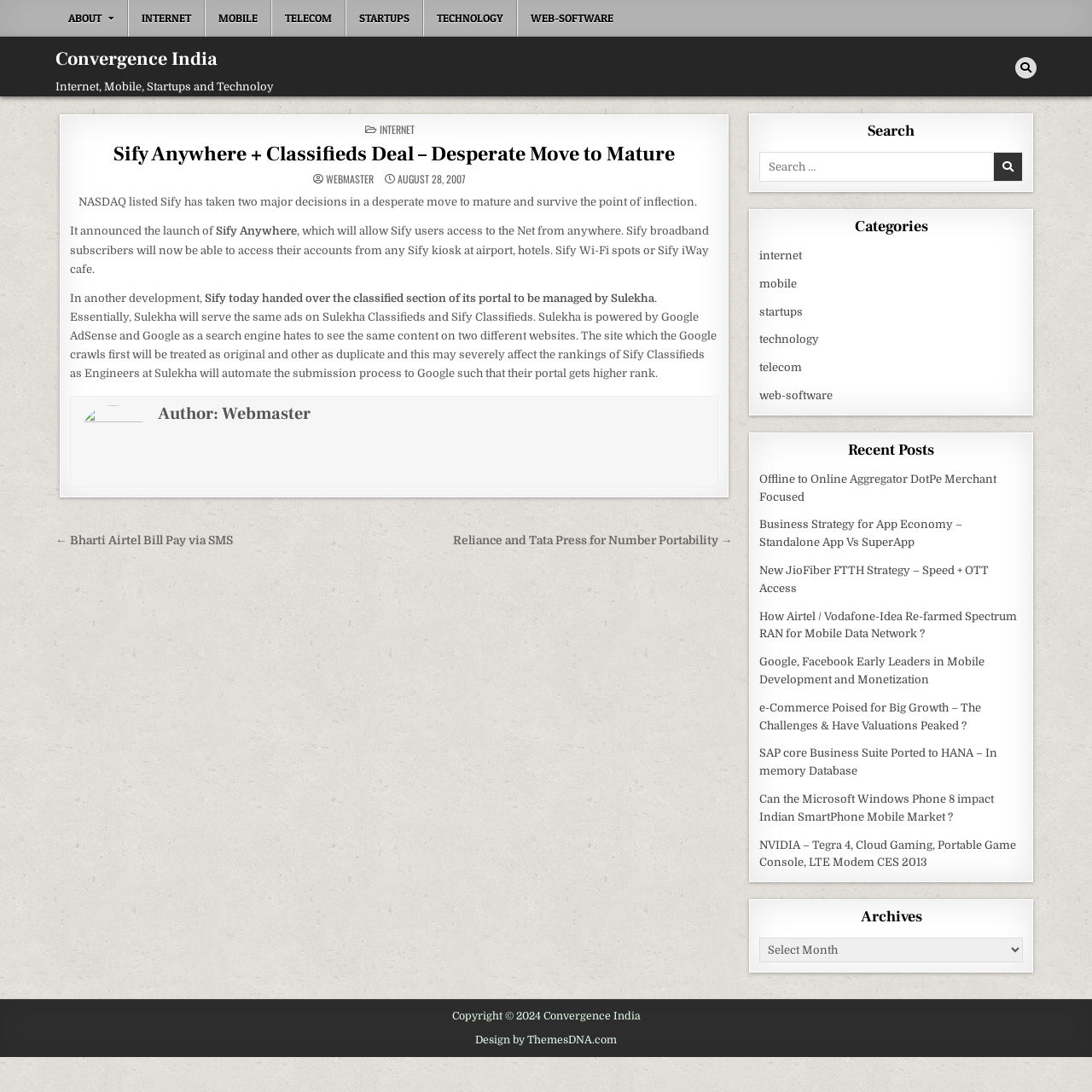Can you find and provide the title of the webpage?

Sify Anywhere + Classifieds Deal – Desperate Move to Mature